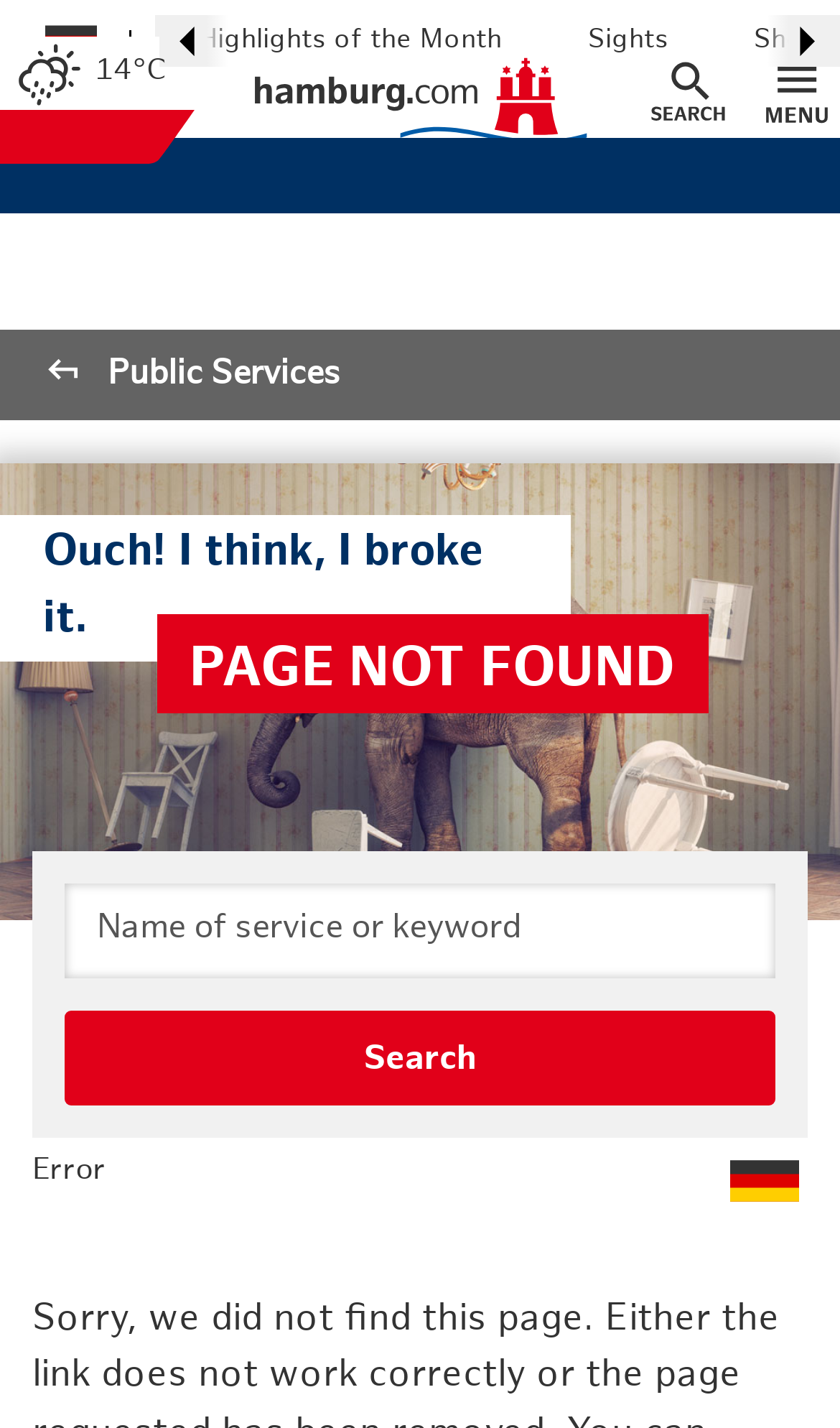Specify the bounding box coordinates of the area to click in order to follow the given instruction: "Open portal search."

[0.769, 0.036, 0.872, 0.097]